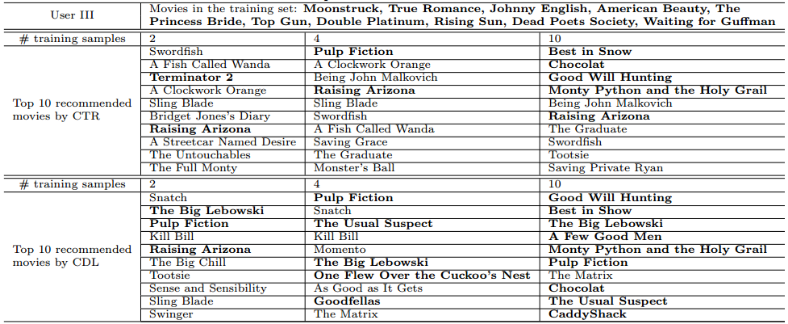Explain the details of the image you are viewing.

The image presents a comparative analysis of recommended movies based on two different algorithms, CTR (Click-Through Rate) and CDL (Collaborative Deep Learning). It contains two sections detailing the top 10 movies recommended for a specific user, labeled as "User III," alongside their training sample counts. 

In the CTR section, notable recommendations include popular films such as *Pulp Fiction*, *Raising Arizona*, and *The Big Lebowski*, showcasing a mix of genres and styles. The CDL section also highlights similar titles, reiterating classics like *Pulp Fiction* and *The Big Lebowski*, while introducing others such as *The Matrix* and *Good Will Hunting*. 

Additionally, the table reflects an analytical approach, incorporating the number of training samples utilized for generating the recommendations, indicating the algorithms' reliance on user preferences from a broader dataset of films. This structured comparison aids in understanding how different recommendation techniques can align on specific movies while also providing varied suggestions based on their unique methodologies.